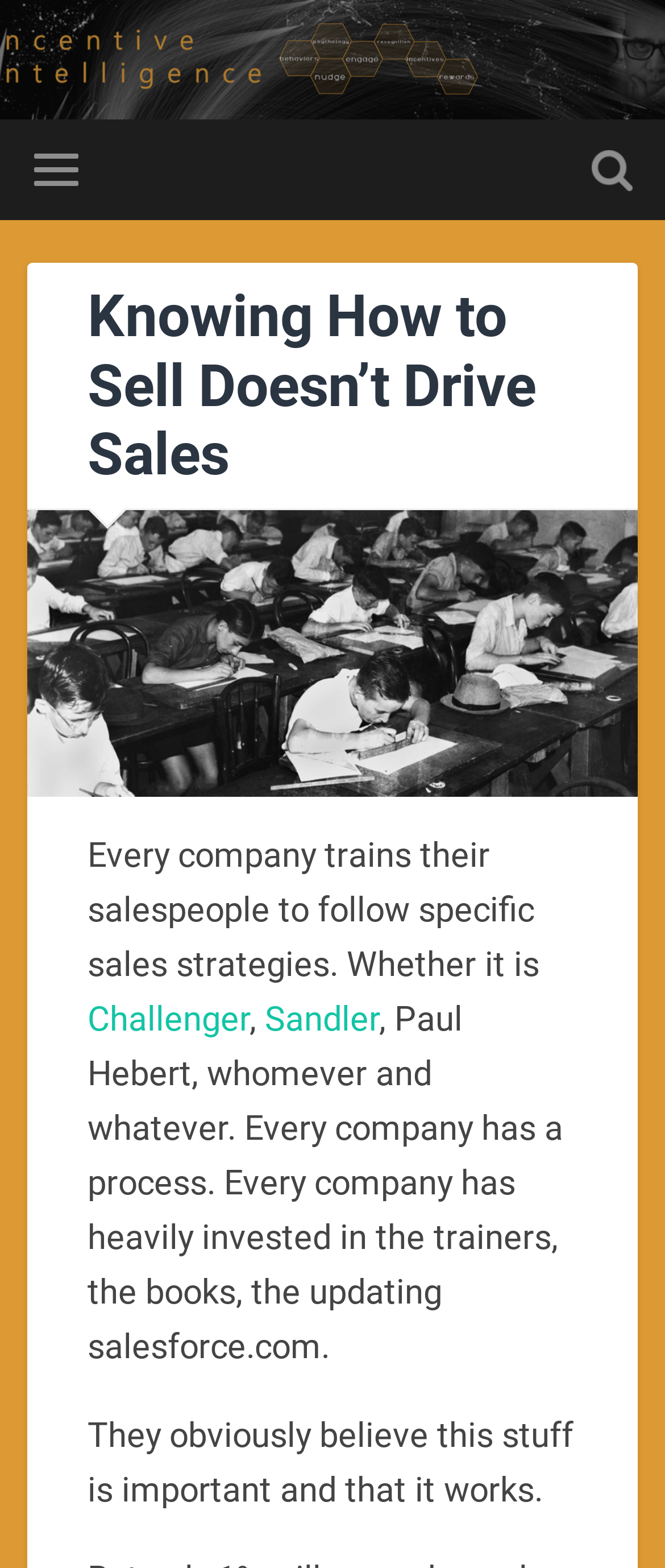Provide a brief response to the question using a single word or phrase: 
What is the tone of the article?

Critical